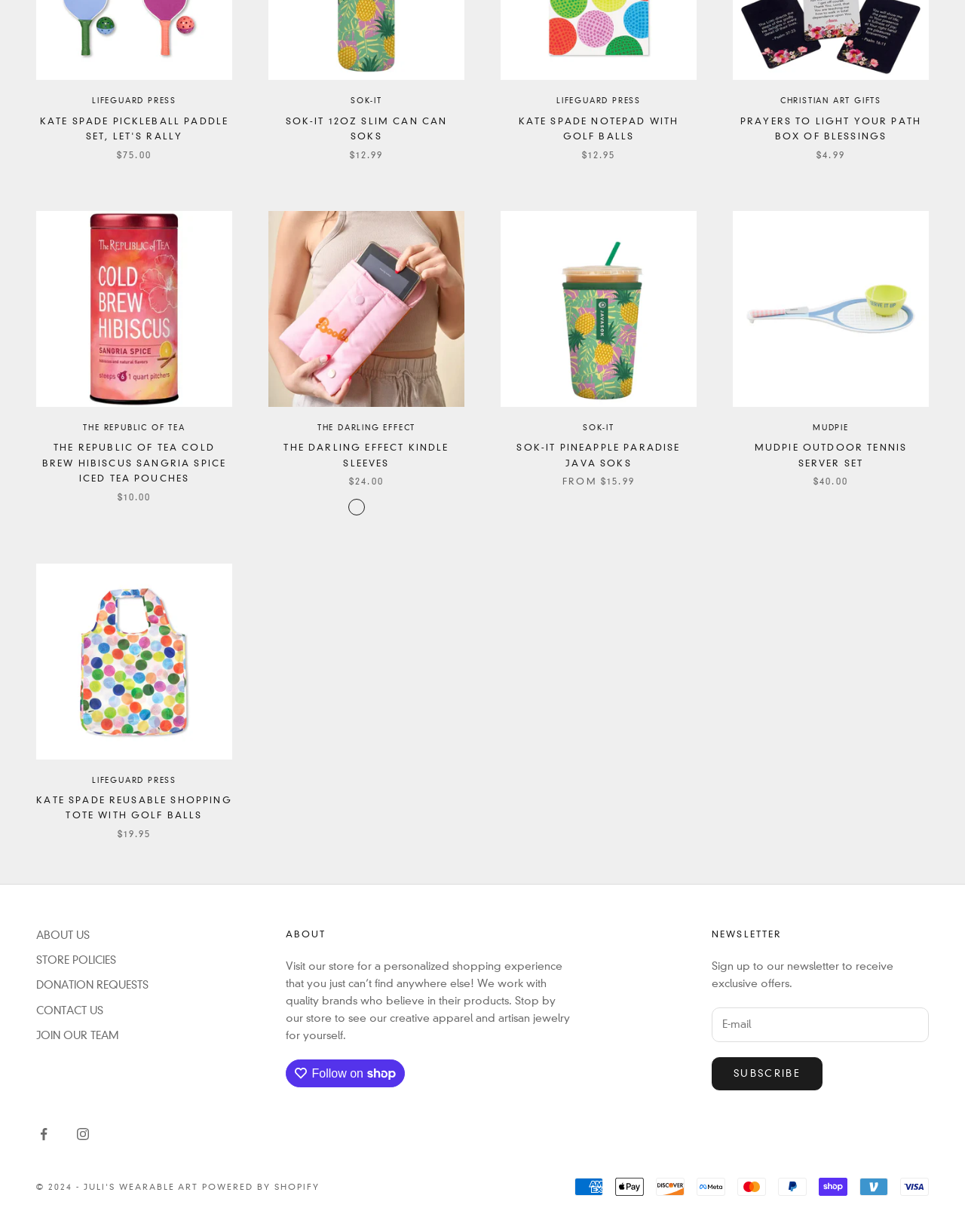Find and provide the bounding box coordinates for the UI element described with: "CONTACT US".

[0.038, 0.814, 0.107, 0.825]